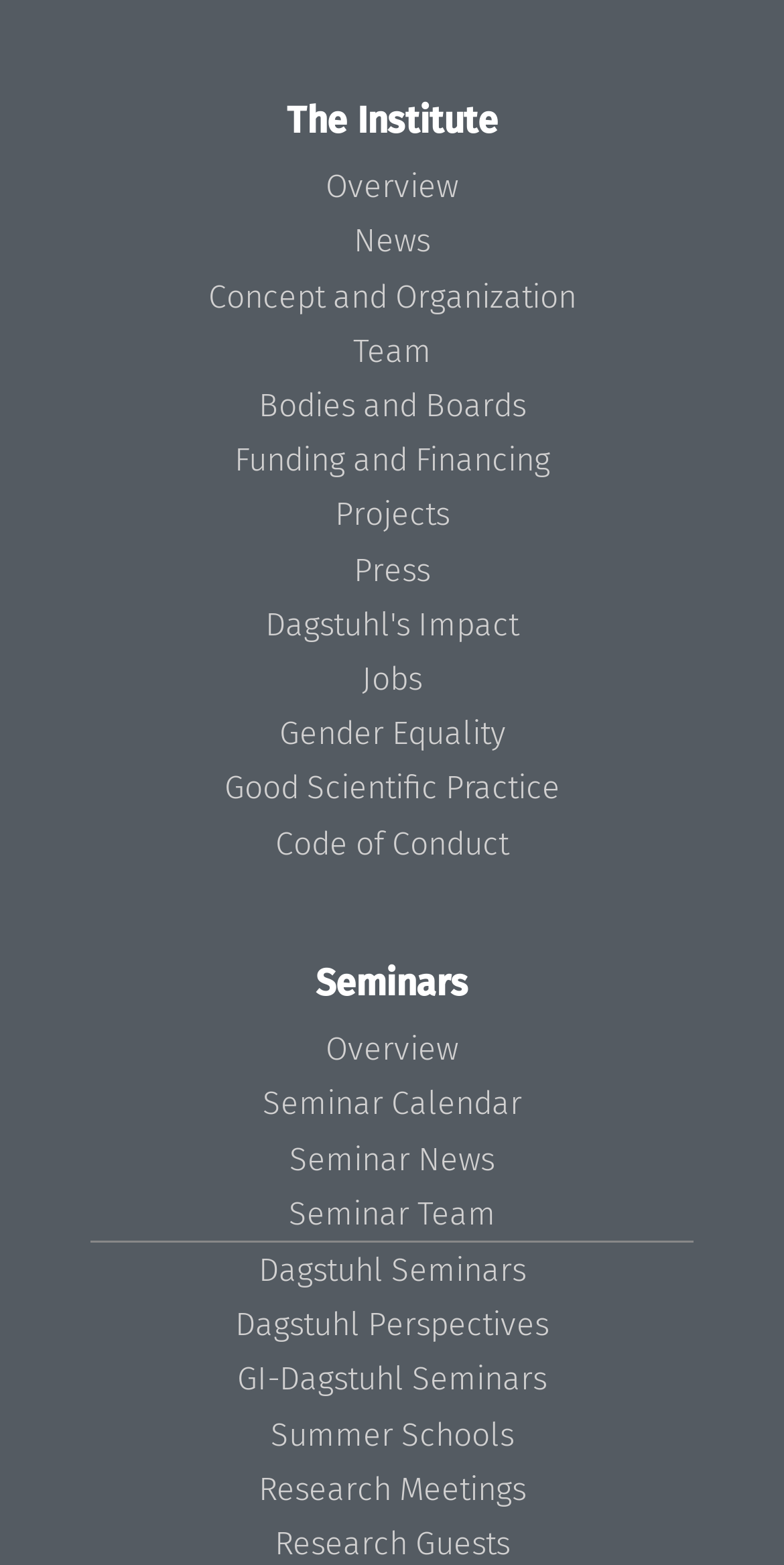Respond to the following query with just one word or a short phrase: 
How many sections are there on the webpage?

2